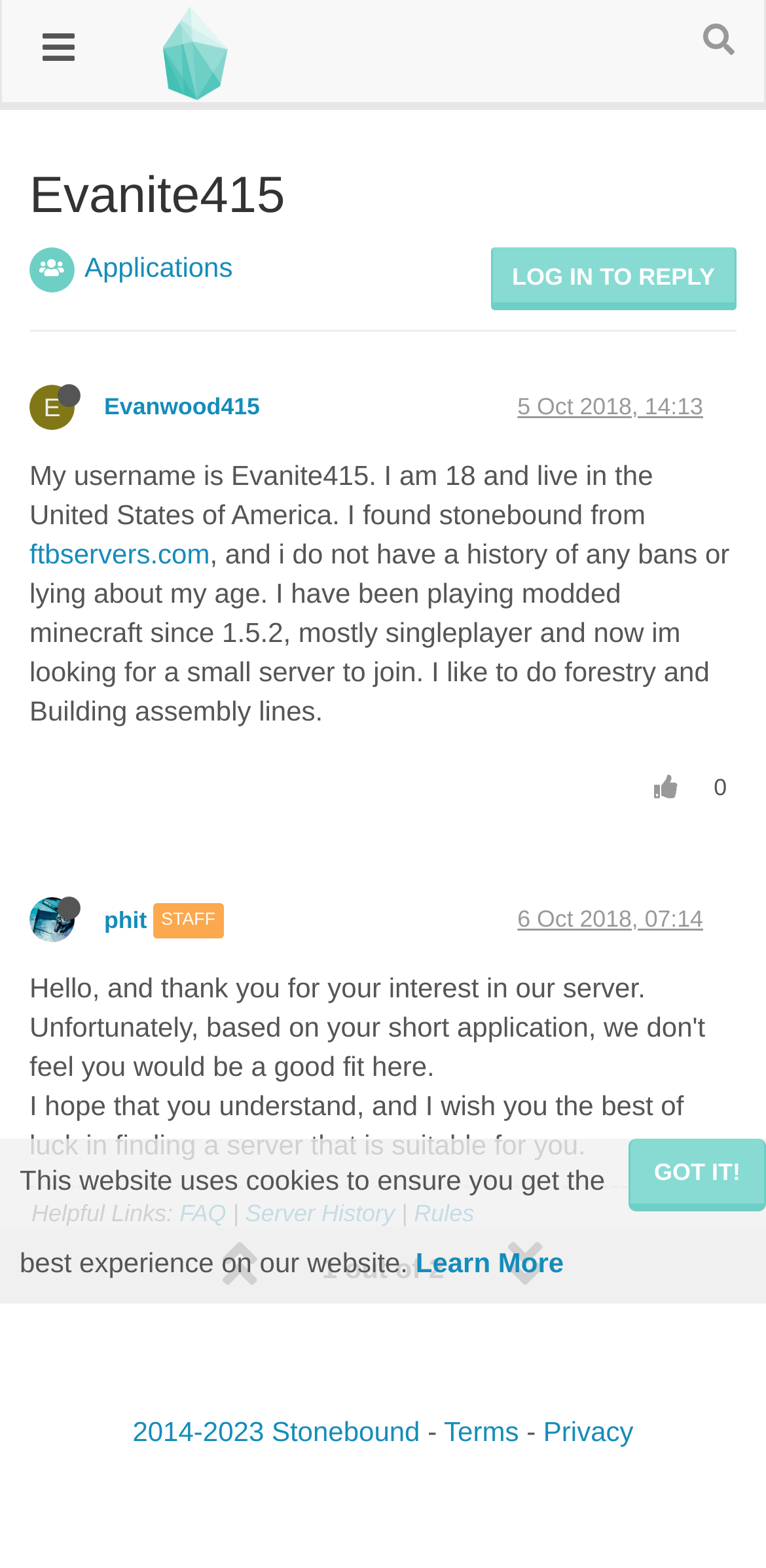Can you show the bounding box coordinates of the region to click on to complete the task described in the instruction: "Click the search button"?

[0.913, 0.018, 0.964, 0.033]